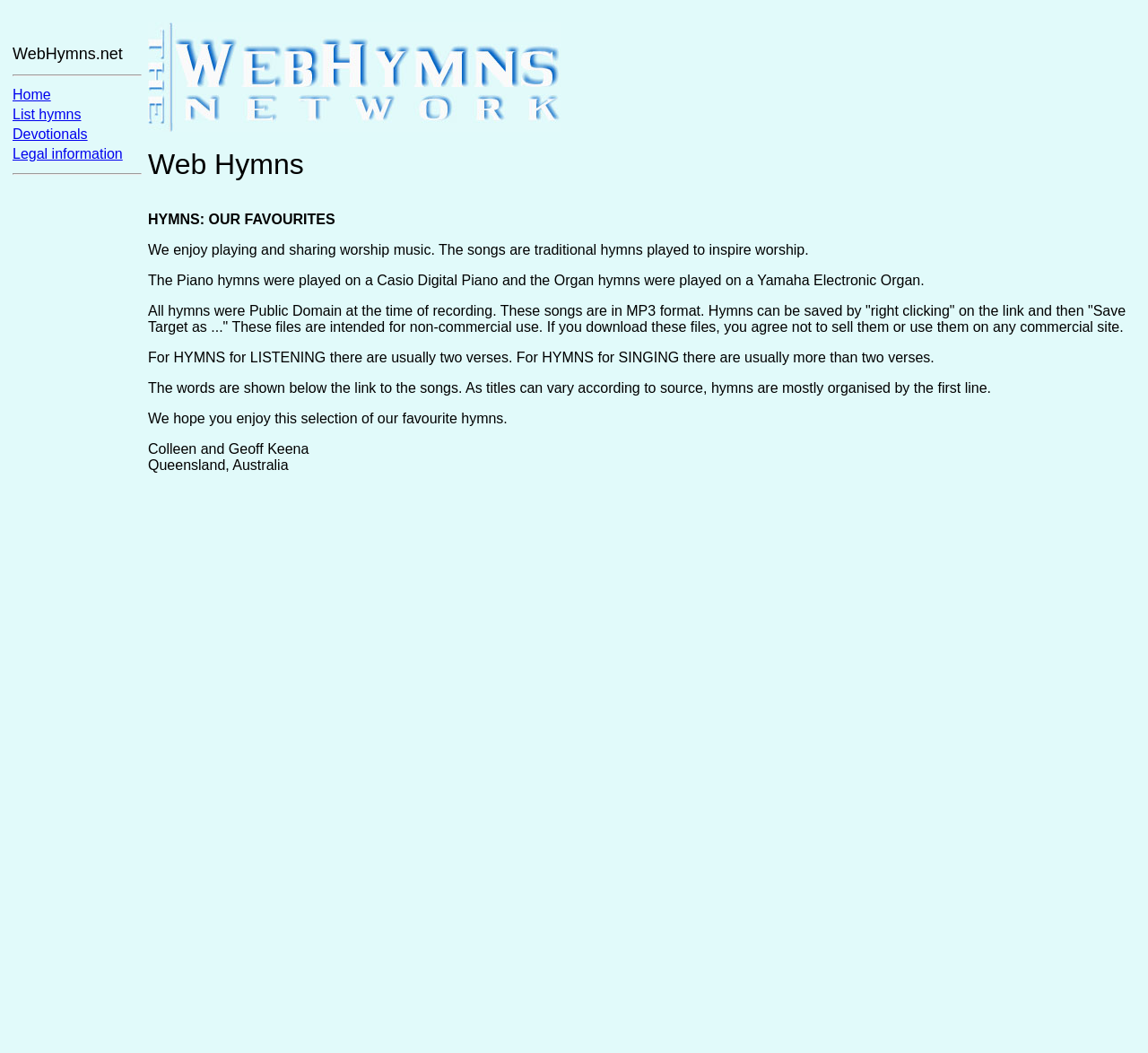Return the bounding box coordinates of the UI element that corresponds to this description: "Home". The coordinates must be given as four float numbers in the range of 0 and 1, [left, top, right, bottom].

[0.011, 0.083, 0.044, 0.097]